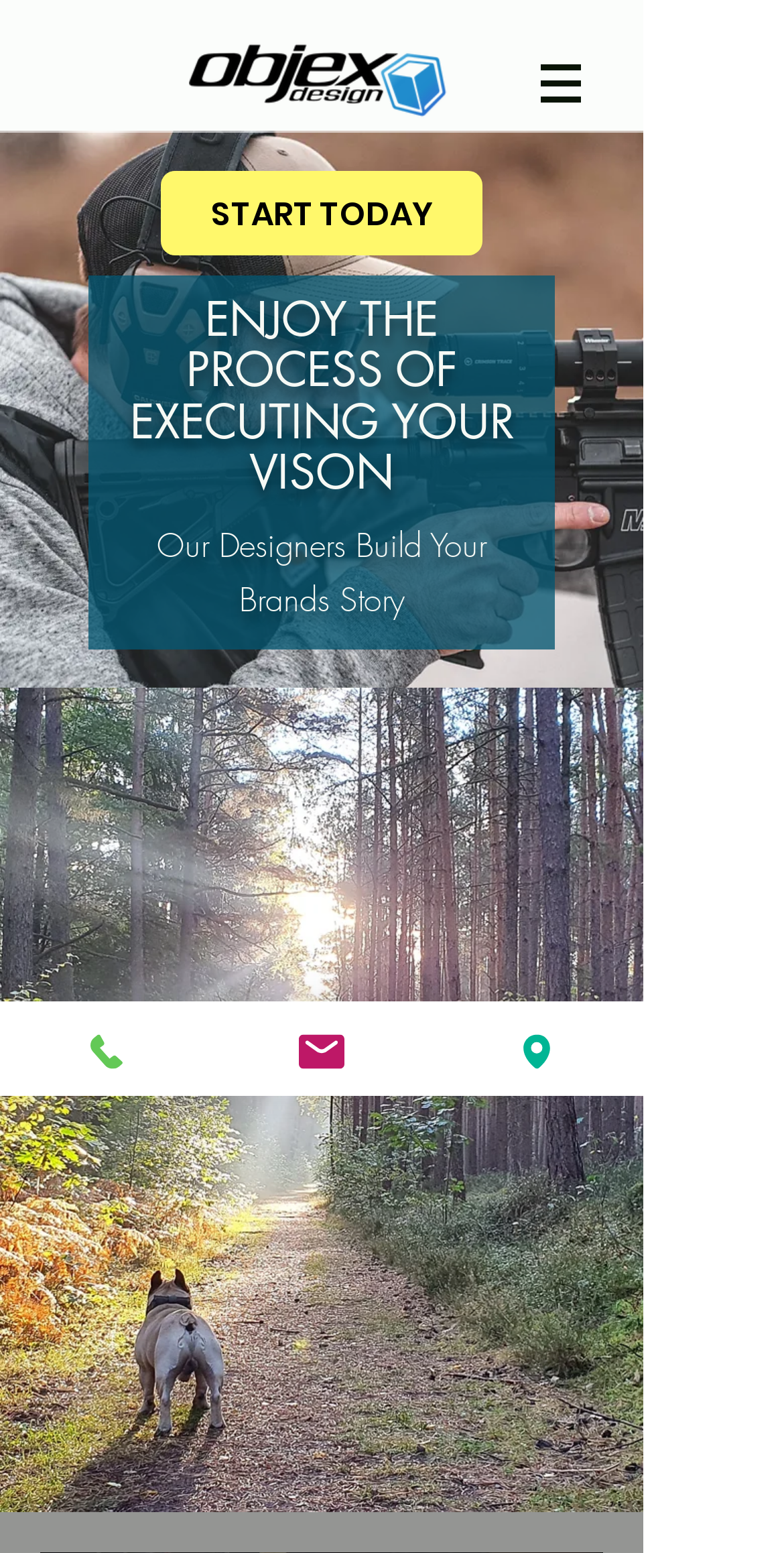Based on the element description START TODAY, identify the bounding box coordinates for the UI element. The coordinates should be in the format (top-left x, top-left y, bottom-right x, bottom-right y) and within the 0 to 1 range.

[0.205, 0.11, 0.615, 0.164]